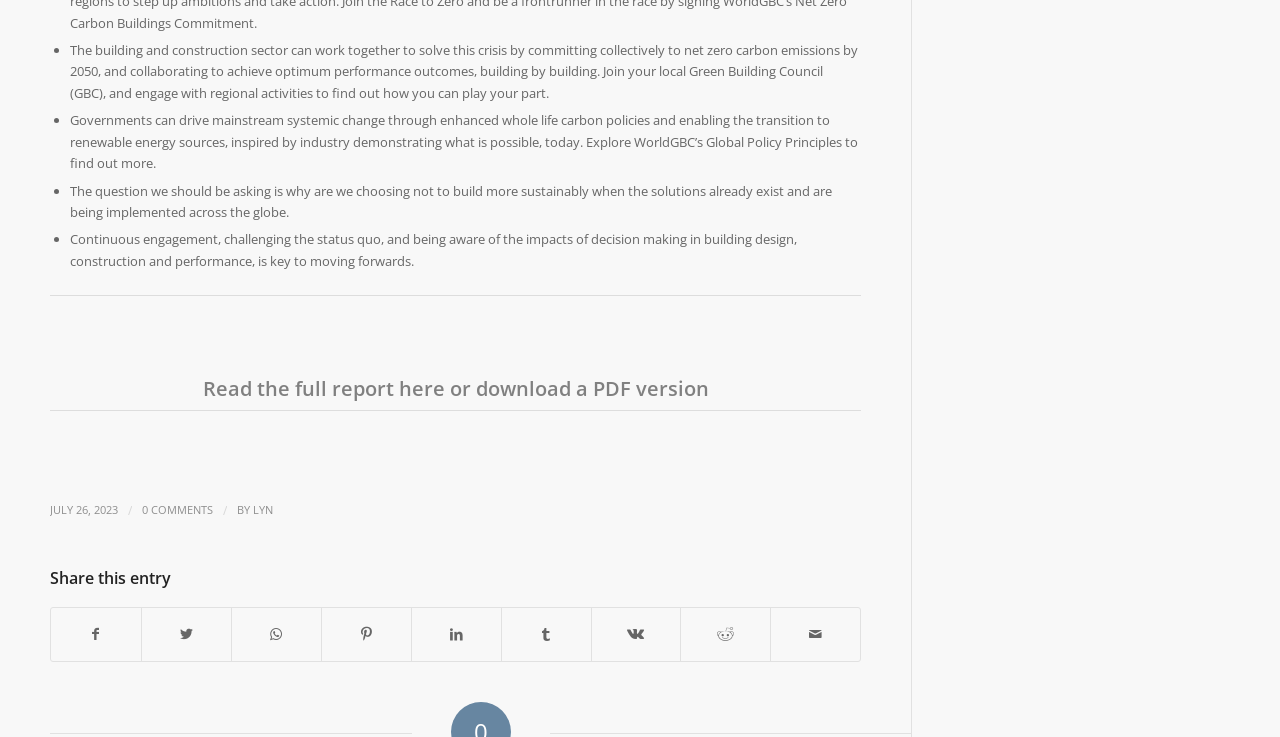Find the bounding box coordinates of the element you need to click on to perform this action: 'Explore Internal Operations'. The coordinates should be represented by four float values between 0 and 1, in the format [left, top, right, bottom].

None